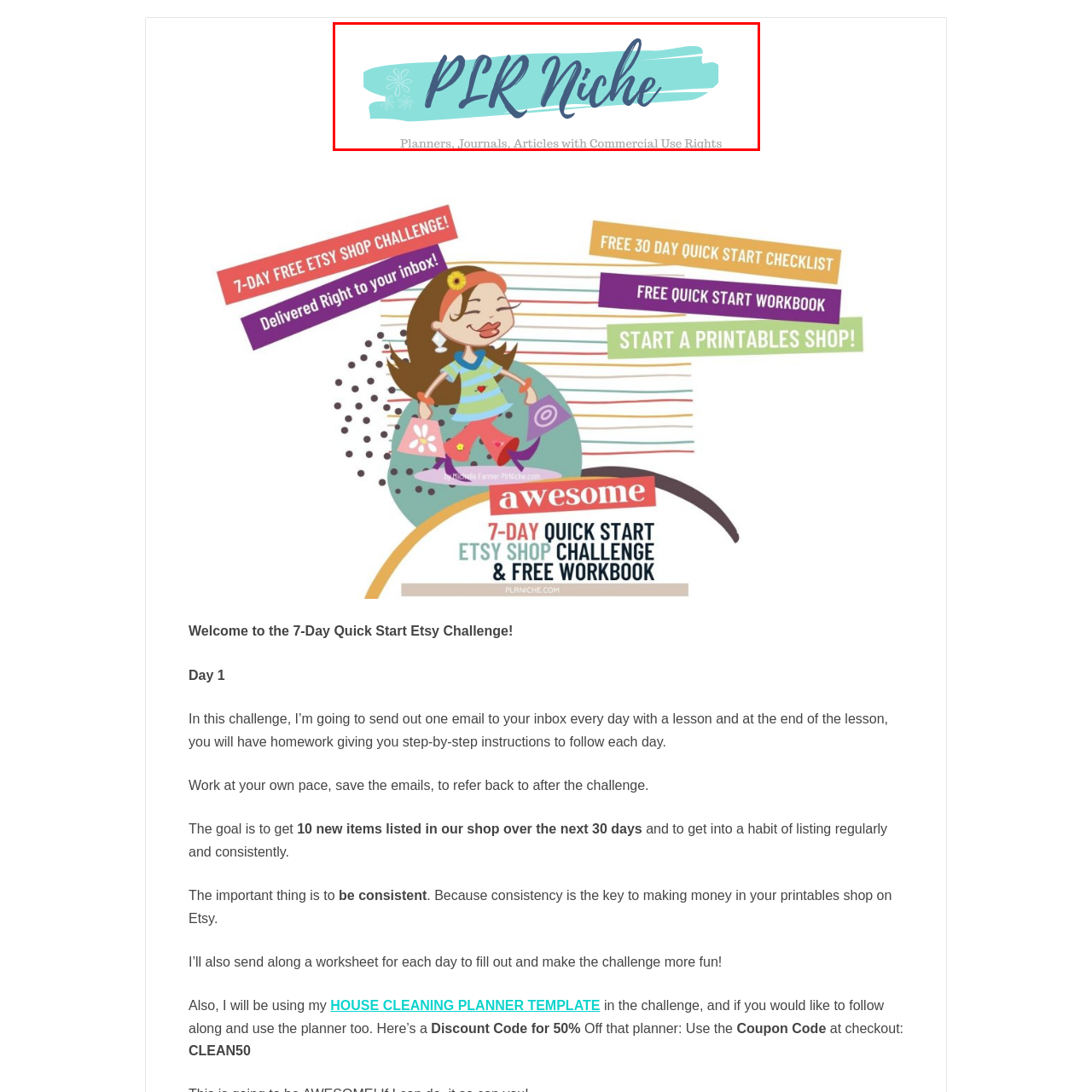What type of resources does PLR Niche provide?
Direct your attention to the area of the image outlined in red and provide a detailed response based on the visual information available.

PLR Niche provides resources such as planners, journals, and articles, as indicated by the tagline 'Planners, Journals, Articles with Commercial Use Rights'.